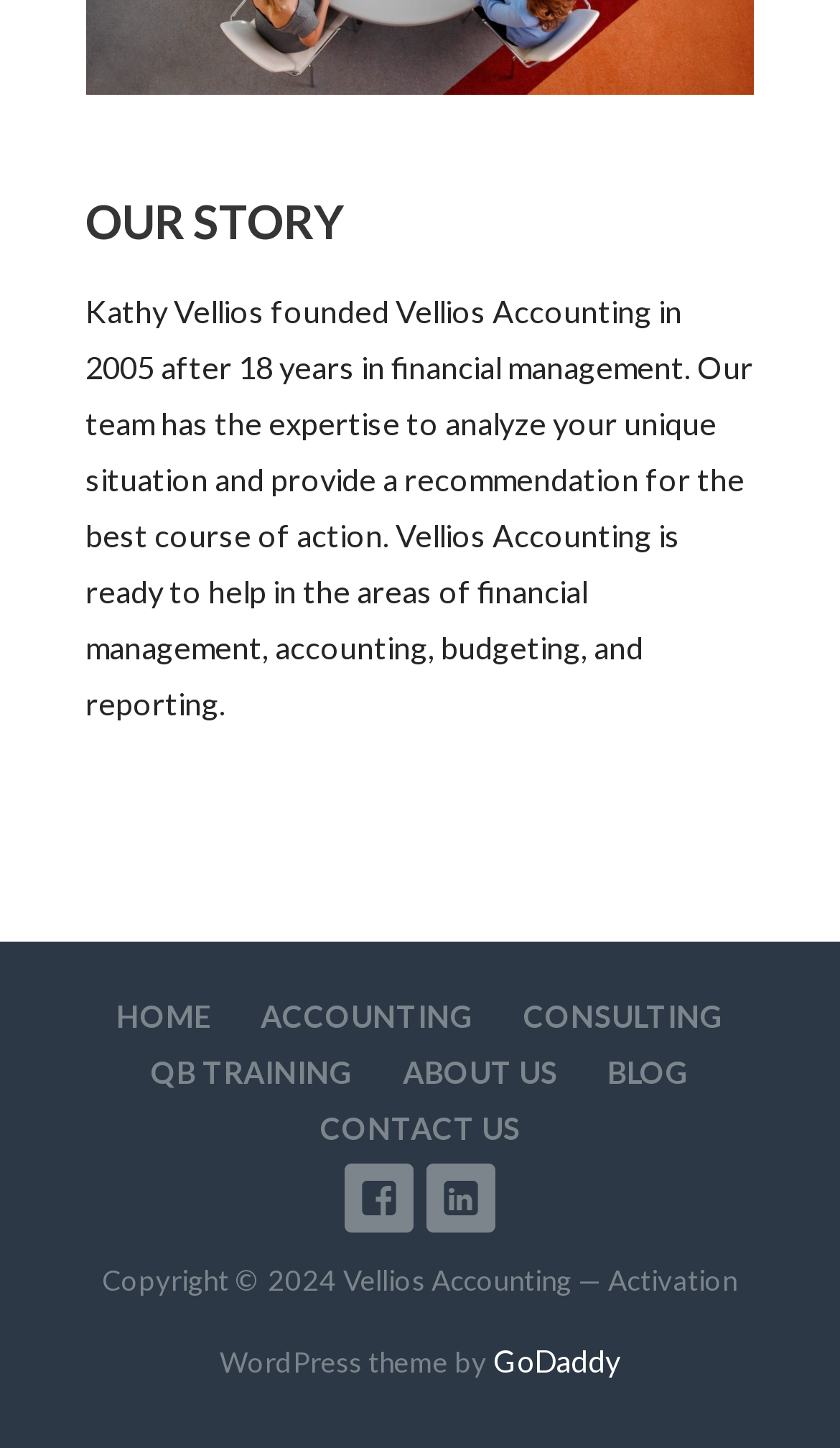What is the name of the founder of Vellios Accounting?
Based on the image content, provide your answer in one word or a short phrase.

Kathy Vellios